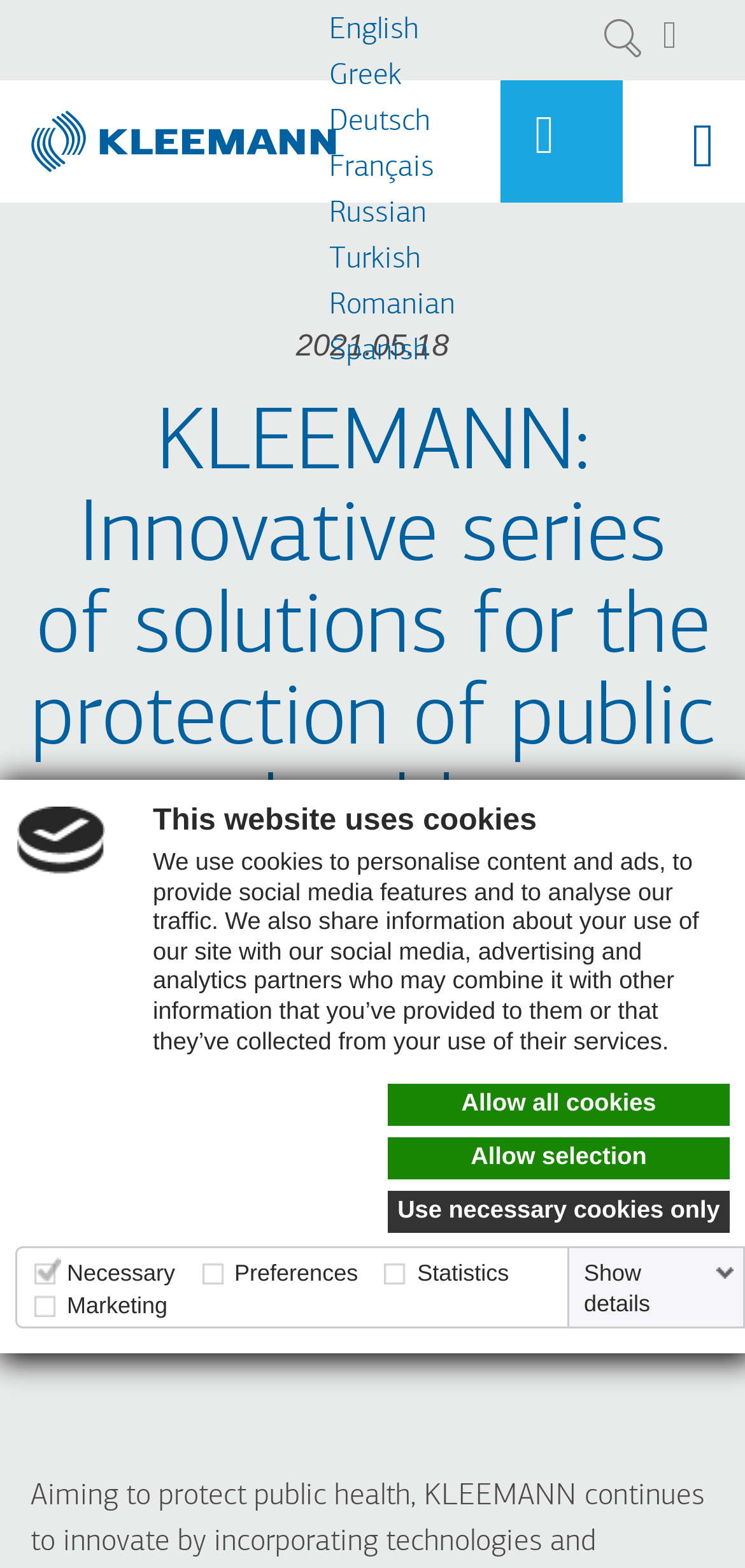Determine the bounding box coordinates for the element that should be clicked to follow this instruction: "Change language to English". The coordinates should be given as four float numbers between 0 and 1, in the format [left, top, right, bottom].

[0.441, 0.005, 0.795, 0.034]